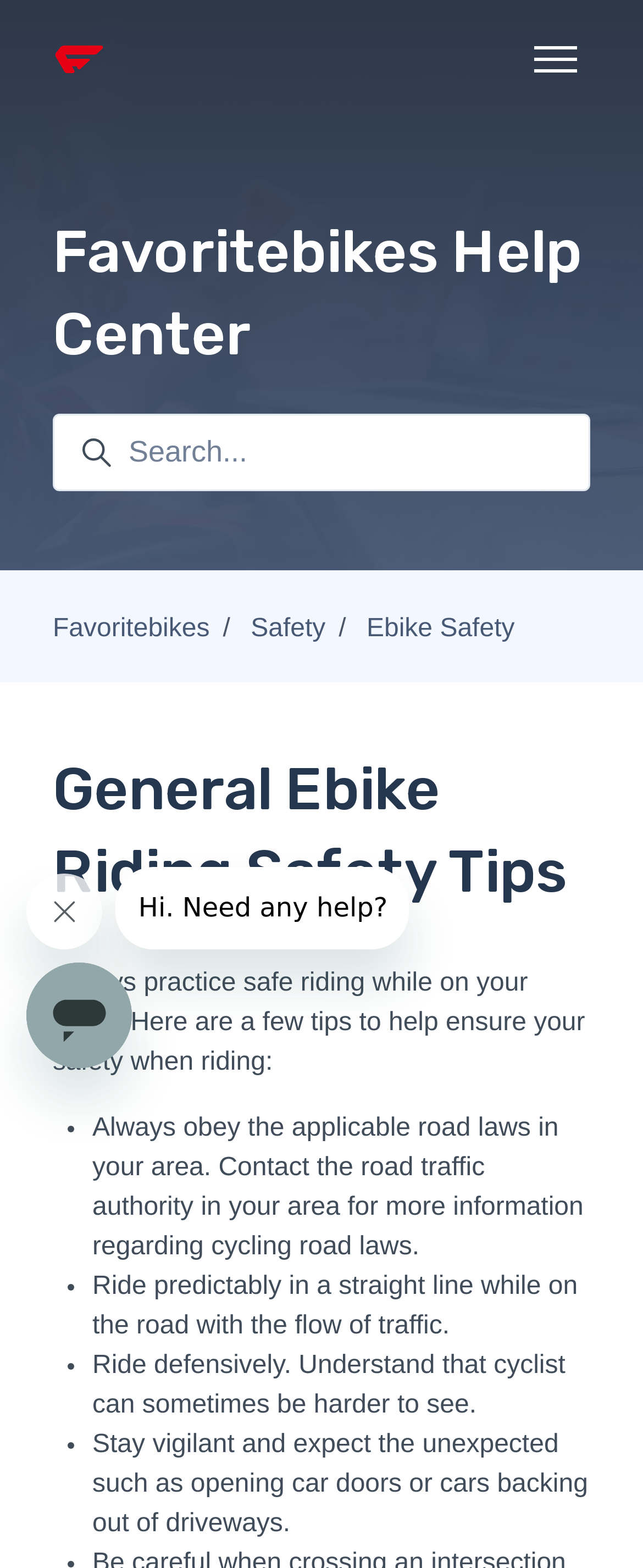Find the UI element described as: "Favoritebikes" and predict its bounding box coordinates. Ensure the coordinates are four float numbers between 0 and 1, [left, top, right, bottom].

[0.082, 0.392, 0.326, 0.41]